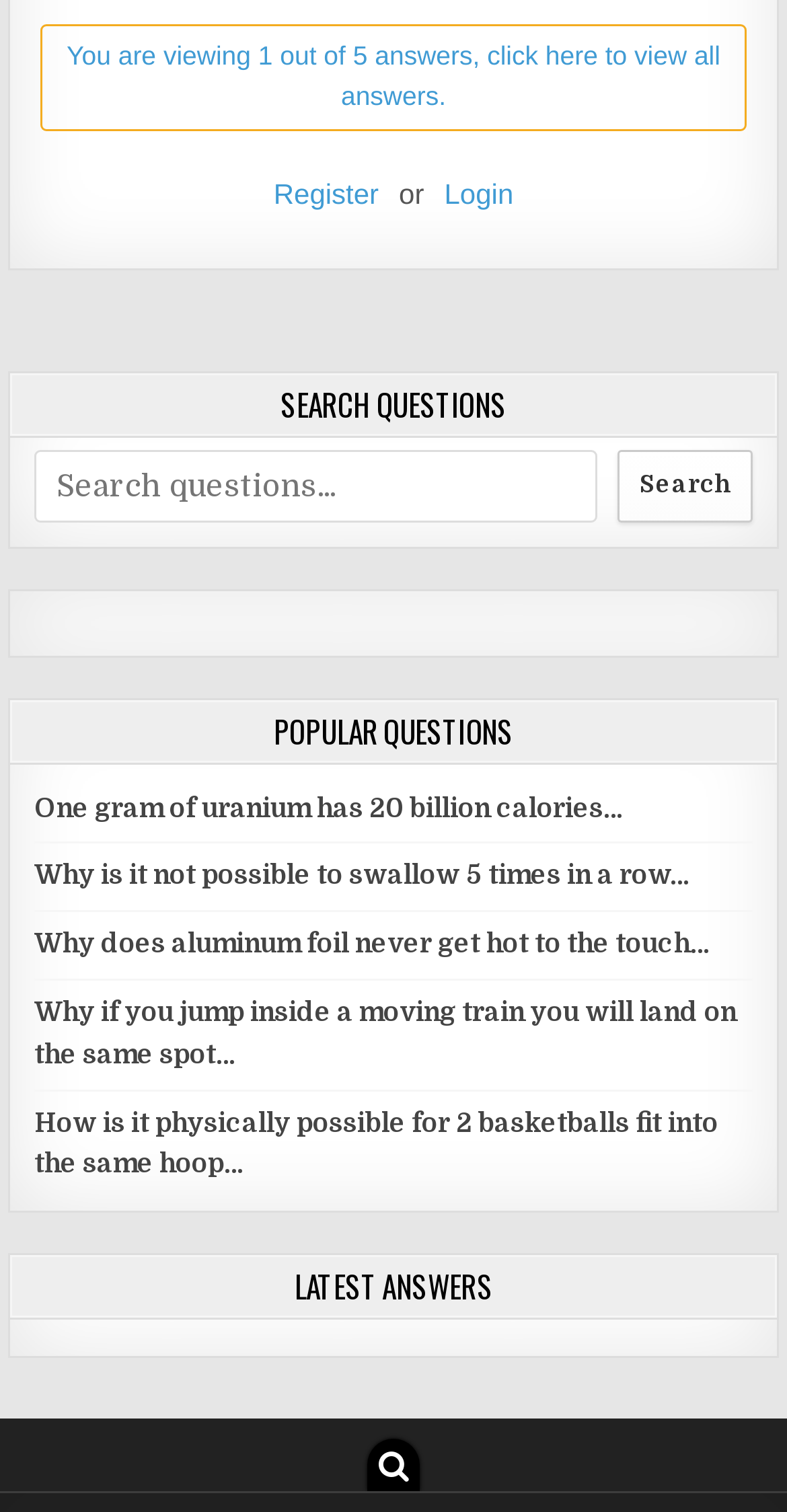Use the information in the screenshot to answer the question comprehensively: How many popular questions are displayed on the webpage?

The popular questions section is located below the search bar, and it displays five questions with links to their answers. These questions are likely to be frequently asked or highly relevant to users.